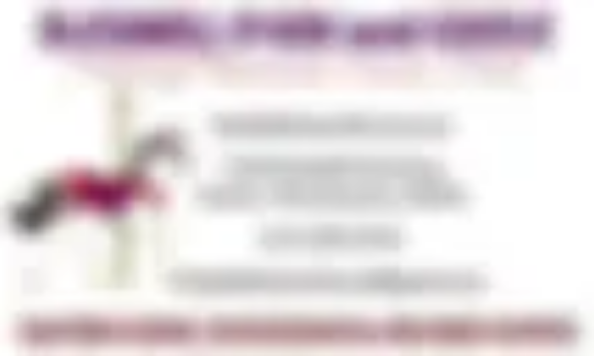Carefully examine the image and provide an in-depth answer to the question: What is provided for attendees in addition to skating?

The design emphasizes key details such as the duration of the party, exclusive access to the skating rink, and specific provisions made for attendees, including time in a private party room, which suggests that attendees will have access to a private room in addition to skating.